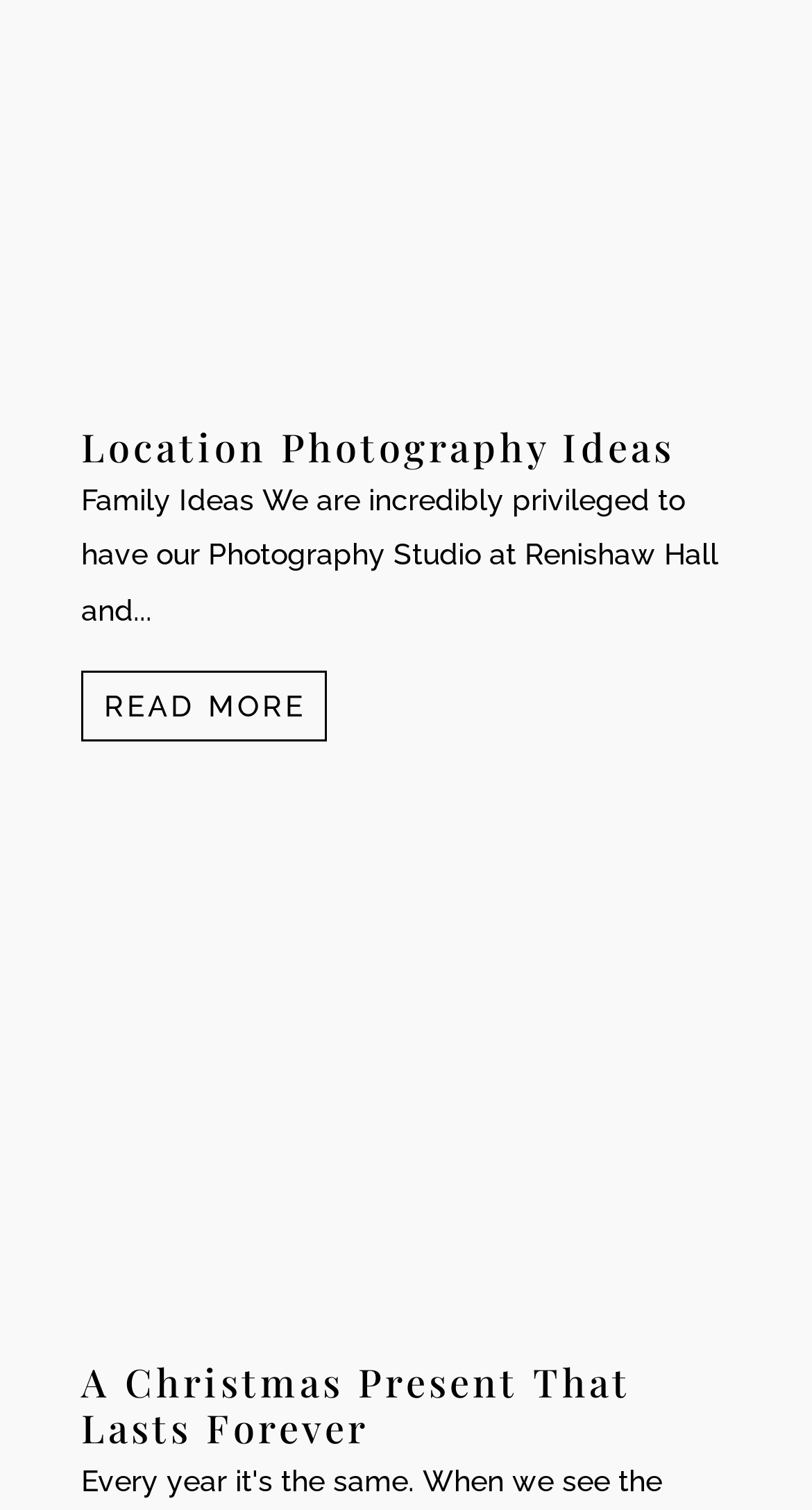What is the purpose of the 'READ MORE' link?
Using the image, provide a detailed and thorough answer to the question.

The 'READ MORE' link is located below the first paragraph which is about Family Ideas. Therefore, the purpose of the 'READ MORE' link is to read more about Family Ideas.